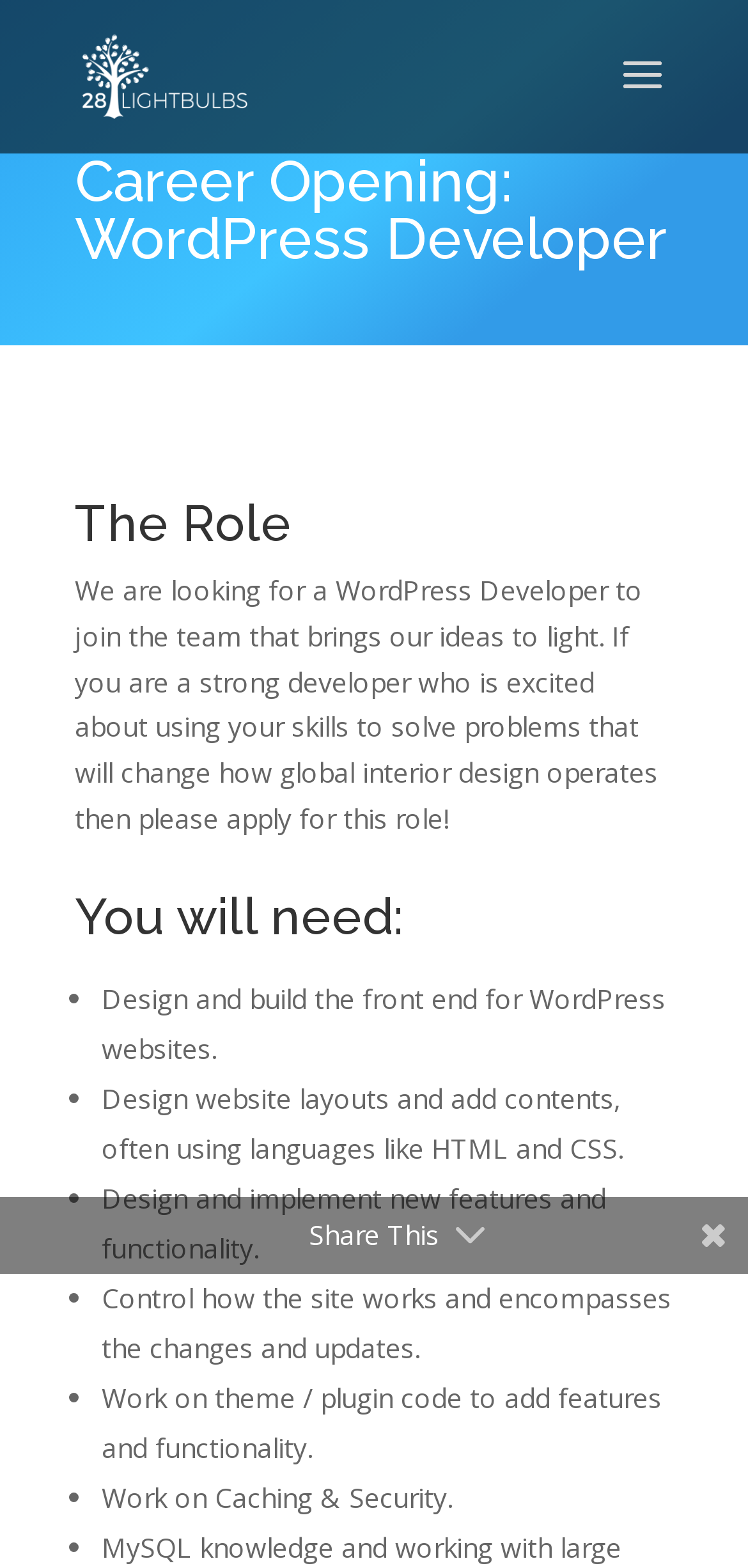Given the element description, predict the bounding box coordinates in the format (top-left x, top-left y, bottom-right x, bottom-right y), using floating point numbers between 0 and 1: alt="28 Lightbulbs"

[0.11, 0.035, 0.332, 0.058]